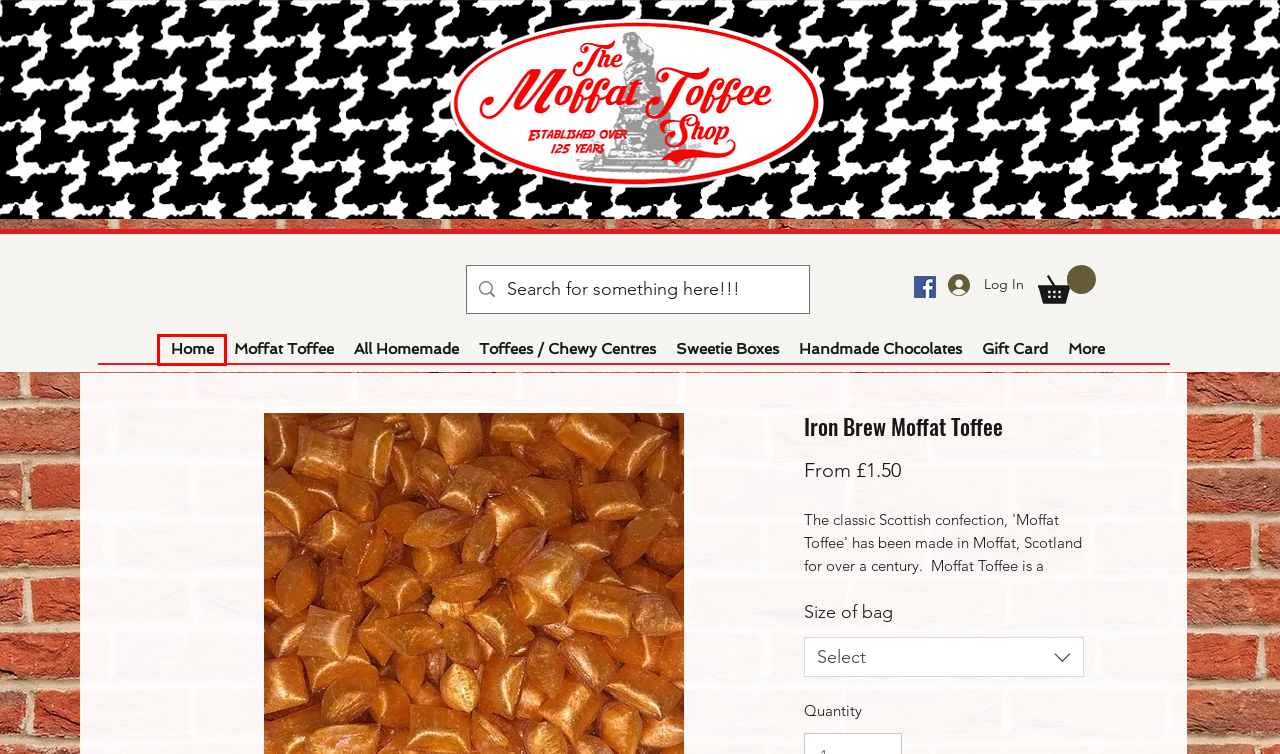A screenshot of a webpage is given with a red bounding box around a UI element. Choose the description that best matches the new webpage shown after clicking the element within the red bounding box. Here are the candidates:
A. Returns Policy | Moffat Toffee Shop
B. Home | Moffat Toffee Shop
C. Toffees / Chewy Centres | Moffat Toffee Shop
D. Gift Card | Moffat Toffee Shop
E. Handmade Chocolates | Moffat Toffee Shop
F. Sweetie Boxes | Moffat Toffee Shop
G. All Homemade | Moffat Toffee Shop
H. Moffat Toffee | Moffat Toffee Shop

B